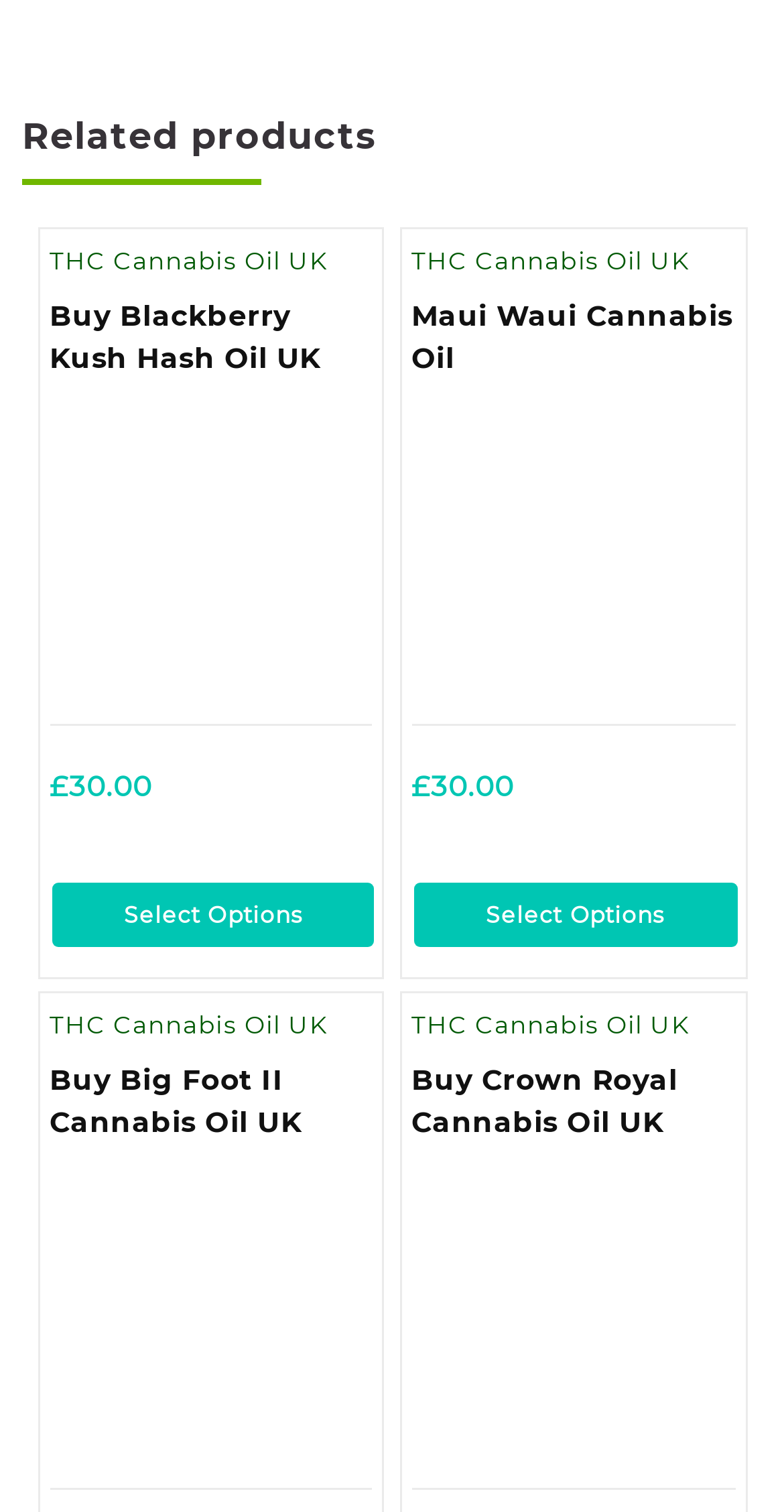Respond to the question below with a single word or phrase: How many products are listed on this page?

4